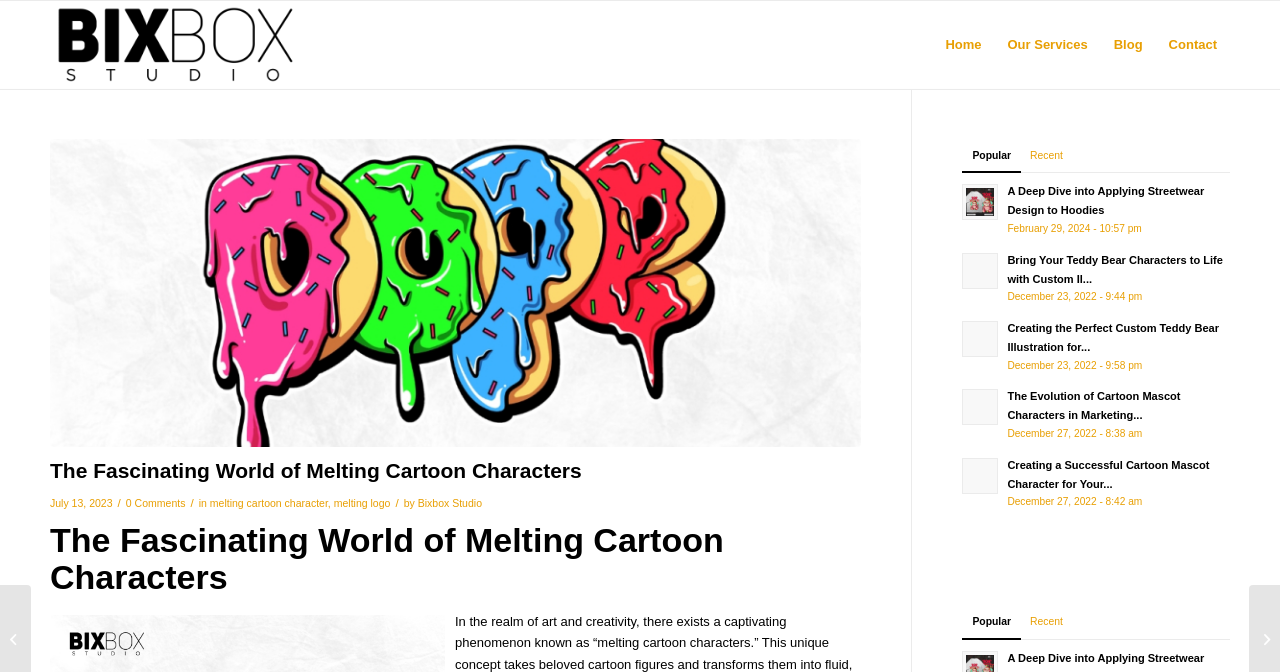Extract the heading text from the webpage.

The Fascinating World of Melting Cartoon Characters